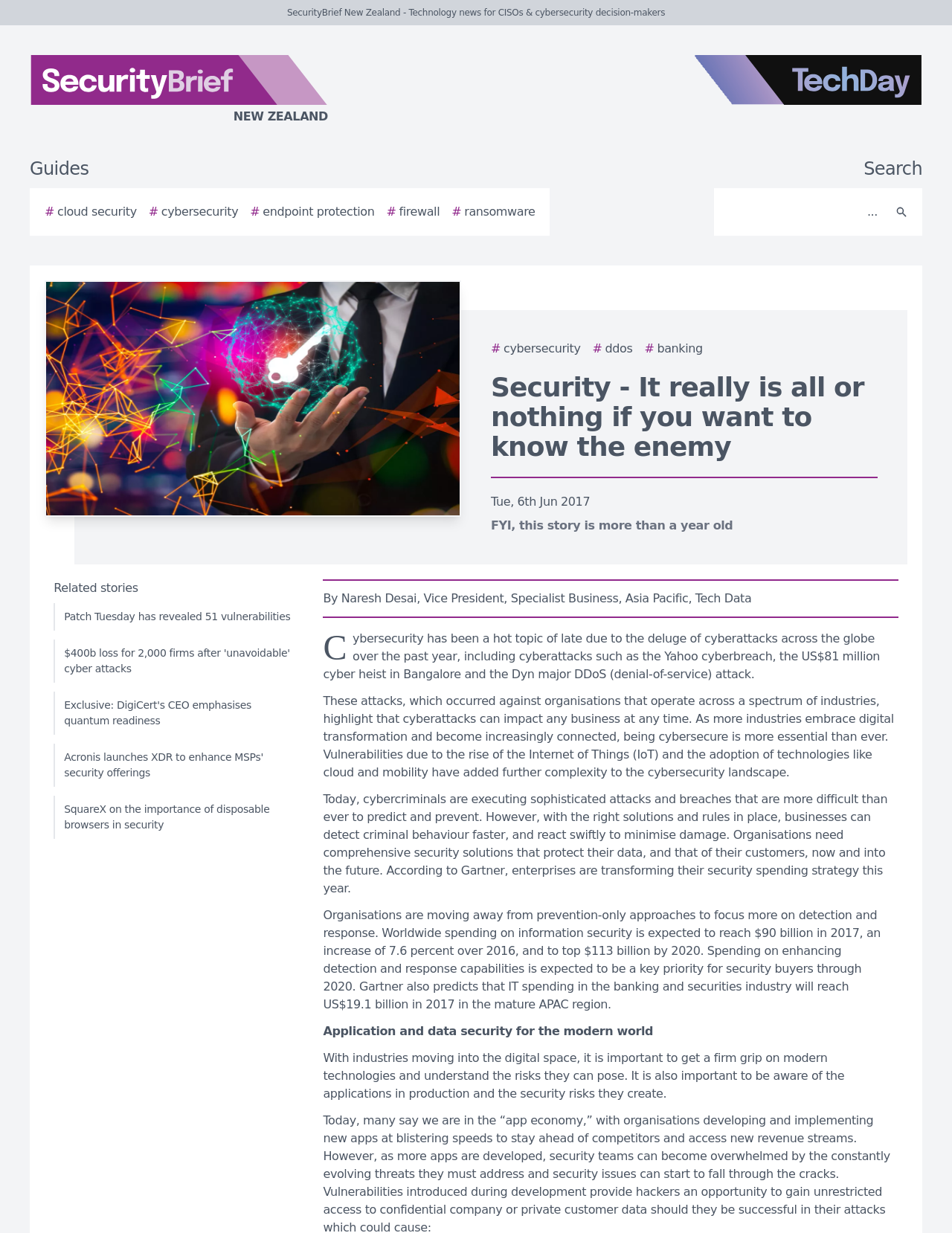Generate a detailed explanation of the webpage's features and information.

This webpage is about cybersecurity, specifically discussing the increasing importance of detection and response capabilities in the face of rising cyberattacks. At the top, there is a logo of SecurityBrief New Zealand and a link to TechDay logo, both positioned on the left and right sides of the page, respectively. Below these logos, there are links to guides and search functionality, with a search bar and a search button on the right side.

The main content of the page is an article titled "Security - It really is all or nothing if you want to know the enemy." The article discusses the growing threat of cyberattacks and the need for businesses to shift their focus from prevention to detection and response. It cites statistics from Gartner, predicting that worldwide spending on information security will reach $90 billion in 2017 and top $113 billion by 2020.

The article is divided into several paragraphs, with the author discussing the importance of cybersecurity in the digital age, the rise of sophisticated attacks, and the need for comprehensive security solutions. There are also links to related stories at the bottom of the page, including articles about patch vulnerabilities, cyber attacks, and security offerings.

Throughout the page, there are several images, including a story image and logos of SecurityBrief New Zealand and TechDay. The overall layout is organized, with clear headings and concise text, making it easy to navigate and read.